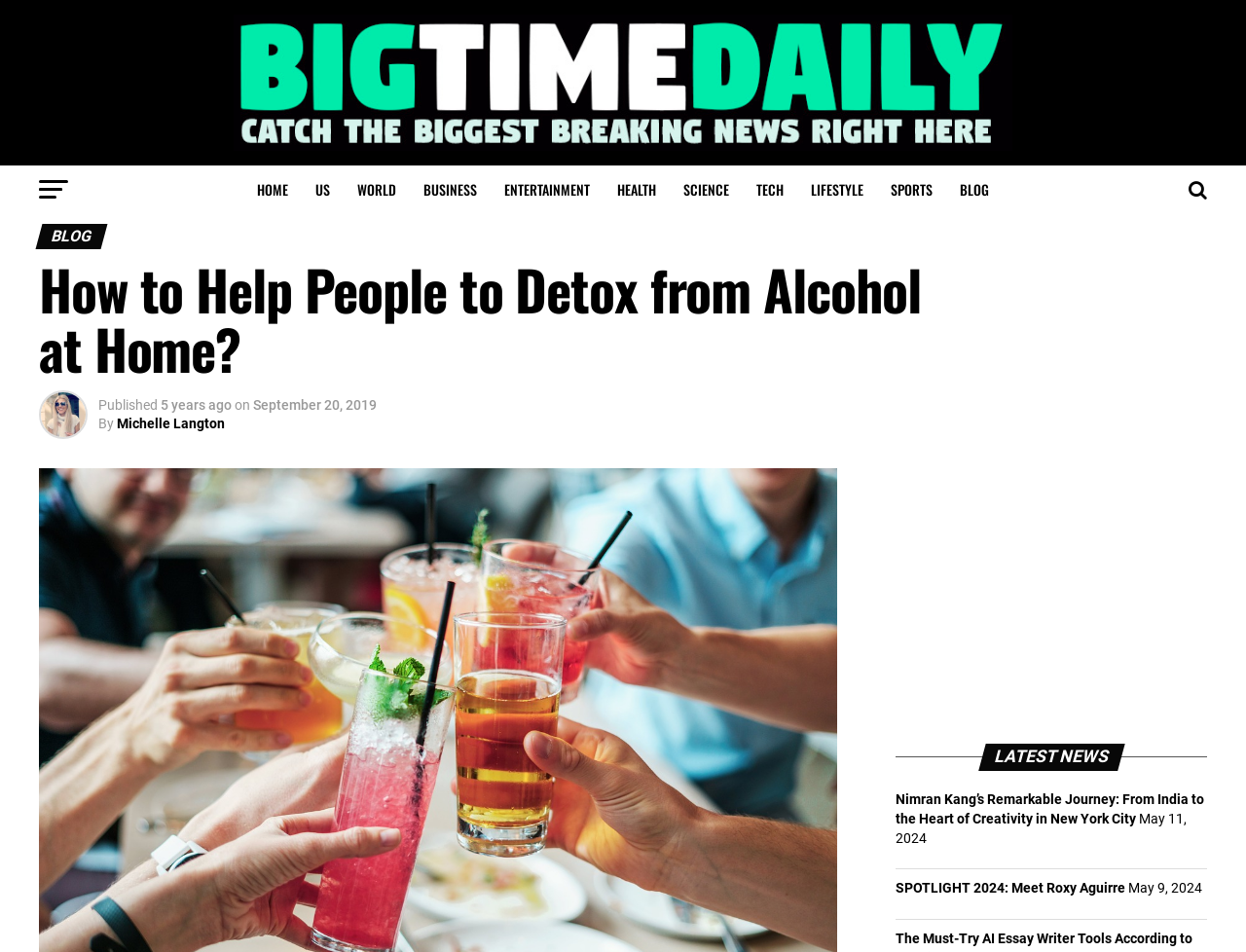Please mark the clickable region by giving the bounding box coordinates needed to complete this instruction: "Click on 'Weddings'".

None